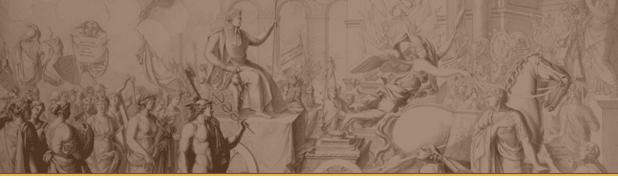Describe the image thoroughly.

This image showcases a historical illustration depicting a grand tableau, likely inspired by classical themes. In the foreground, a dominant figure sits confidently on a throne-like structure, suggesting a position of power or authority. Surrounding this figure, a crowd of various individuals appears to celebrate or pay homage, each dressed in attire reminiscent of ancient or imperial styles, conveying a sense of solemnity and grandeur.

The artwork features intricate details, with figures bearing flags and banners, highlighting a ceremonial or victorious moment. The composition likely reflects themes of honor, victory, or divine endorsement, with additional elements suggesting a connection to military history or distinguished service. The muted color palette reinforces the historical tone, giving the illustration an antique feel, reminiscent of a bygone era.

Overall, this rich tableau captures the essence of reverence and celebration, inviting viewers to reflect on the narratives of history and the figures who shaped it.